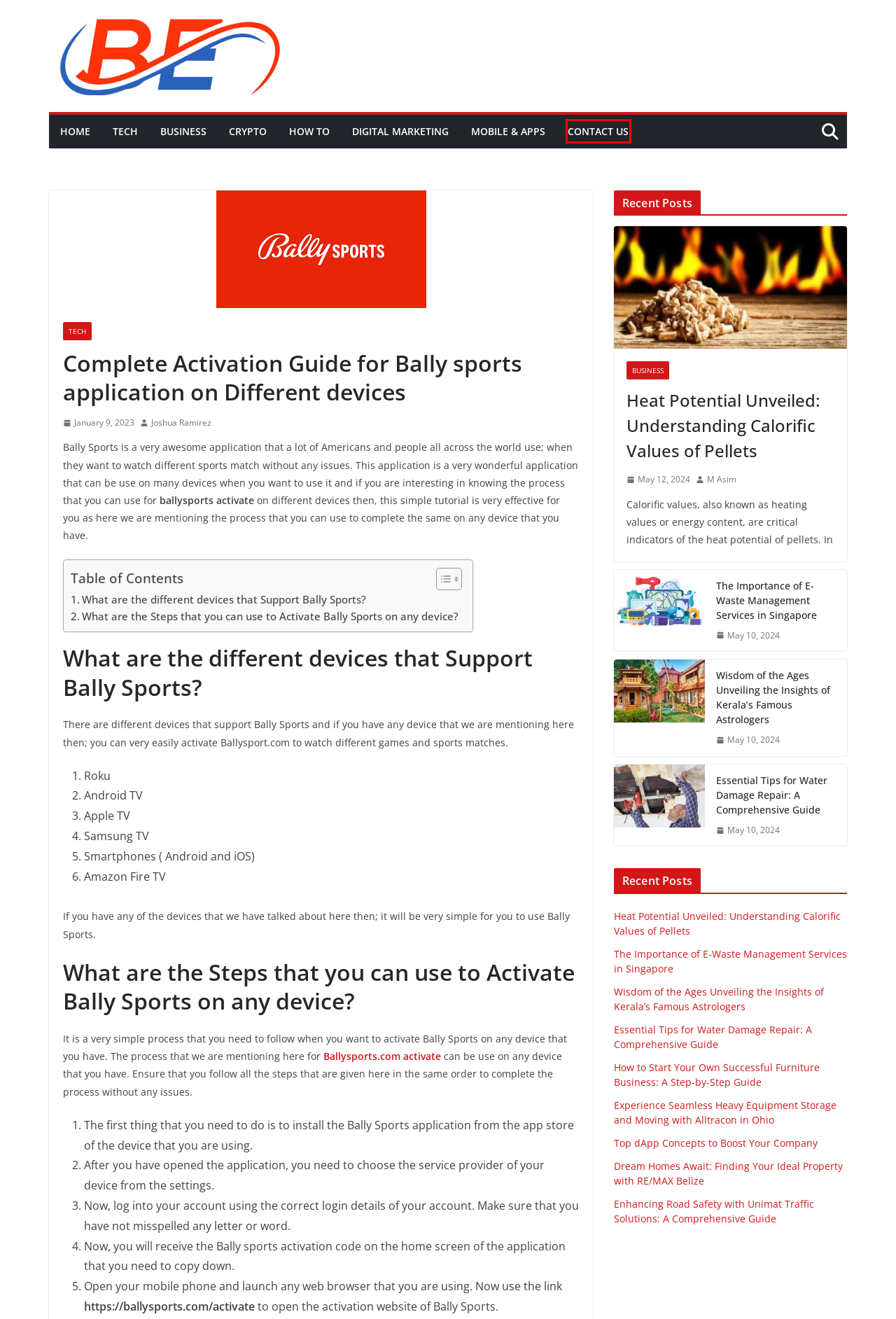Examine the screenshot of the webpage, which includes a red bounding box around an element. Choose the best matching webpage description for the page that will be displayed after clicking the element inside the red bounding box. Here are the candidates:
A. Wisdom of the Ages Unveiling the Insights of Kerala's Famous Astrologers - Businessegy
B. Experience Seamless Heavy Equipment Storage and Moving with Alltracon in Ohio - Businessegy
C. Essential Tips for Water Damage Repair: A Comprehensive Guide - Businessegy
D. The Importance of E-Waste Management Services in Singapore - Businessegy
E. Contact us - Businessegy
F. Ballysports.com Activate on Android, Apple, Roku, Fire TV
G. Tech Archives - Businessegy
H. Top dApp Concepts to Boost Your Company - Businessegy

E